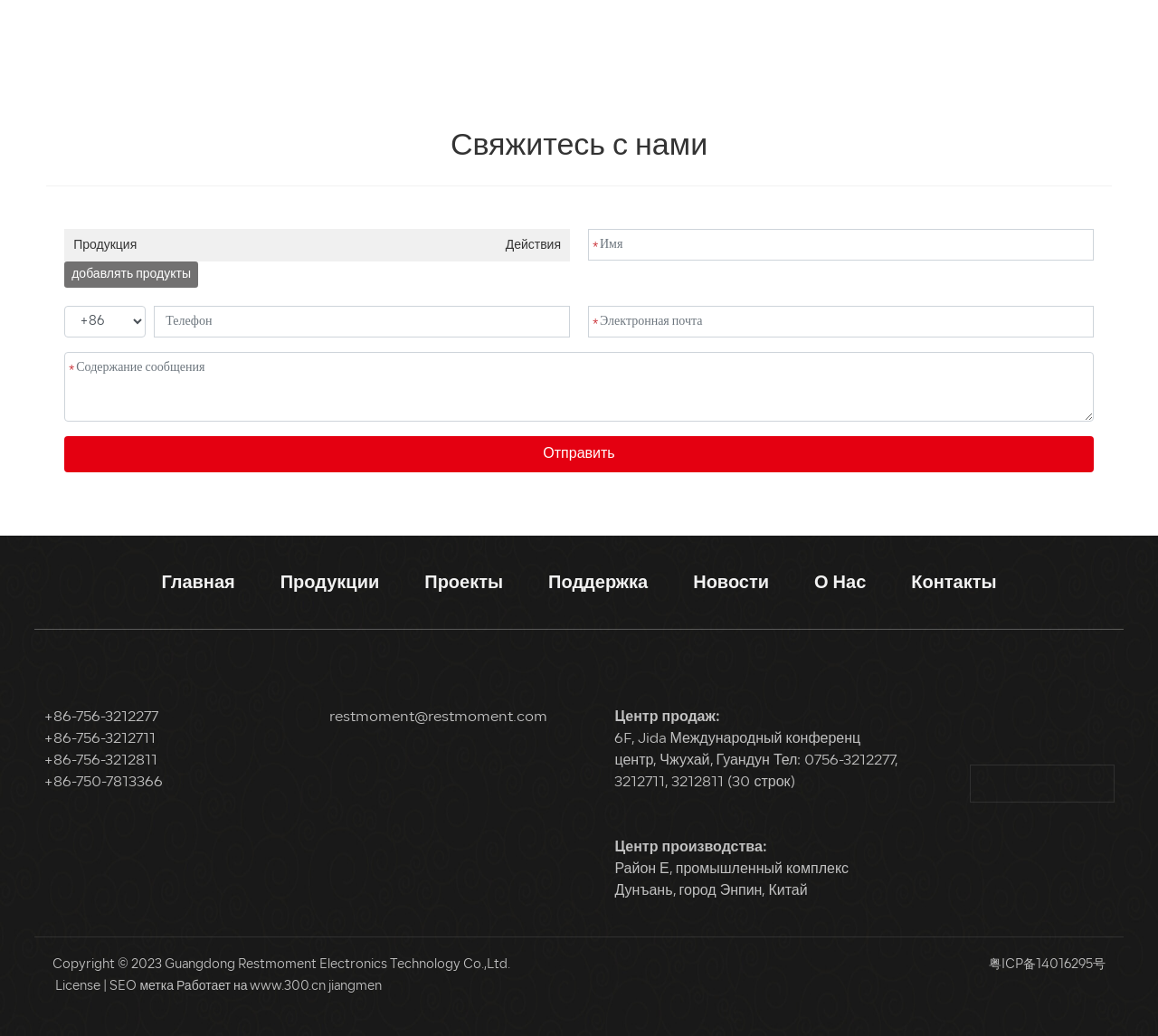Can you find the bounding box coordinates for the element to click on to achieve the instruction: "Fill in 'Имя'"?

[0.508, 0.221, 0.944, 0.252]